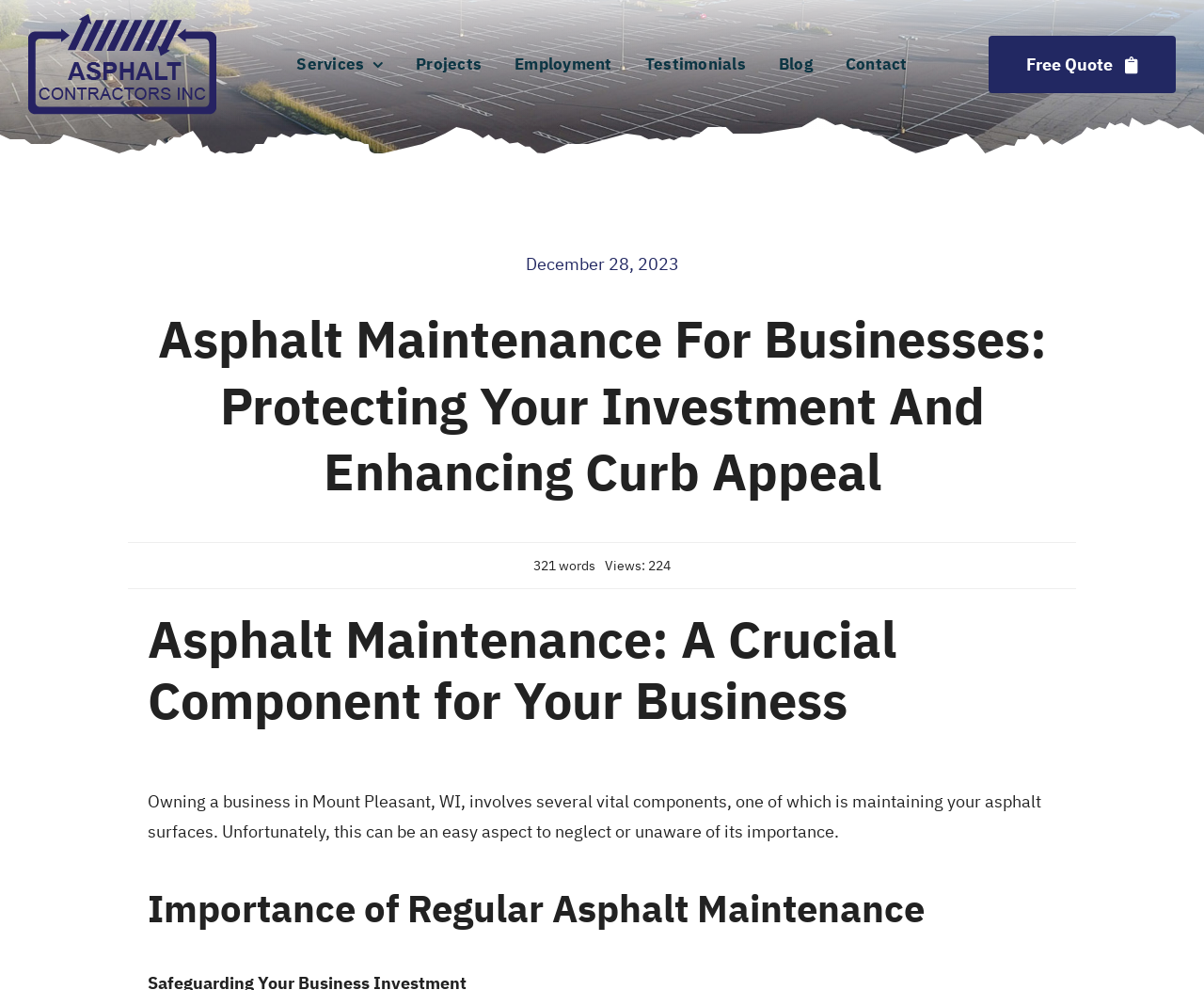Create a detailed description of the webpage's content and layout.

The webpage is about asphalt maintenance services for businesses in Mount Pleasant, WI, provided by Asphalt Contractors Inc. At the top left corner, there is a logo of Asphalt Contractors Inc, accompanied by a link labeled "Asset 4". 

Below the logo, there is a main navigation menu that spans across the top of the page, containing links to various sections such as "Services", "Projects", "Employment", "Testimonials", "Blog", and "Contact". 

On the top right corner, there is a call-to-action link labeled "Free Quote". 

The main content of the page starts with a heading that reads "Asphalt Maintenance For Businesses: Protecting Your Investment And Enhancing Curb Appeal". Below this heading, there is a publication date "December 28, 2023", and some metadata about the article, including the word count and number of views.

The main article is divided into sections, with headings such as "Asphalt Maintenance: A Crucial Component for Your Business" and "Importance of Regular Asphalt Maintenance". The article discusses the importance of maintaining asphalt surfaces for businesses in Mount Pleasant, WI, and how Asphalt Contractors Inc can help with this.